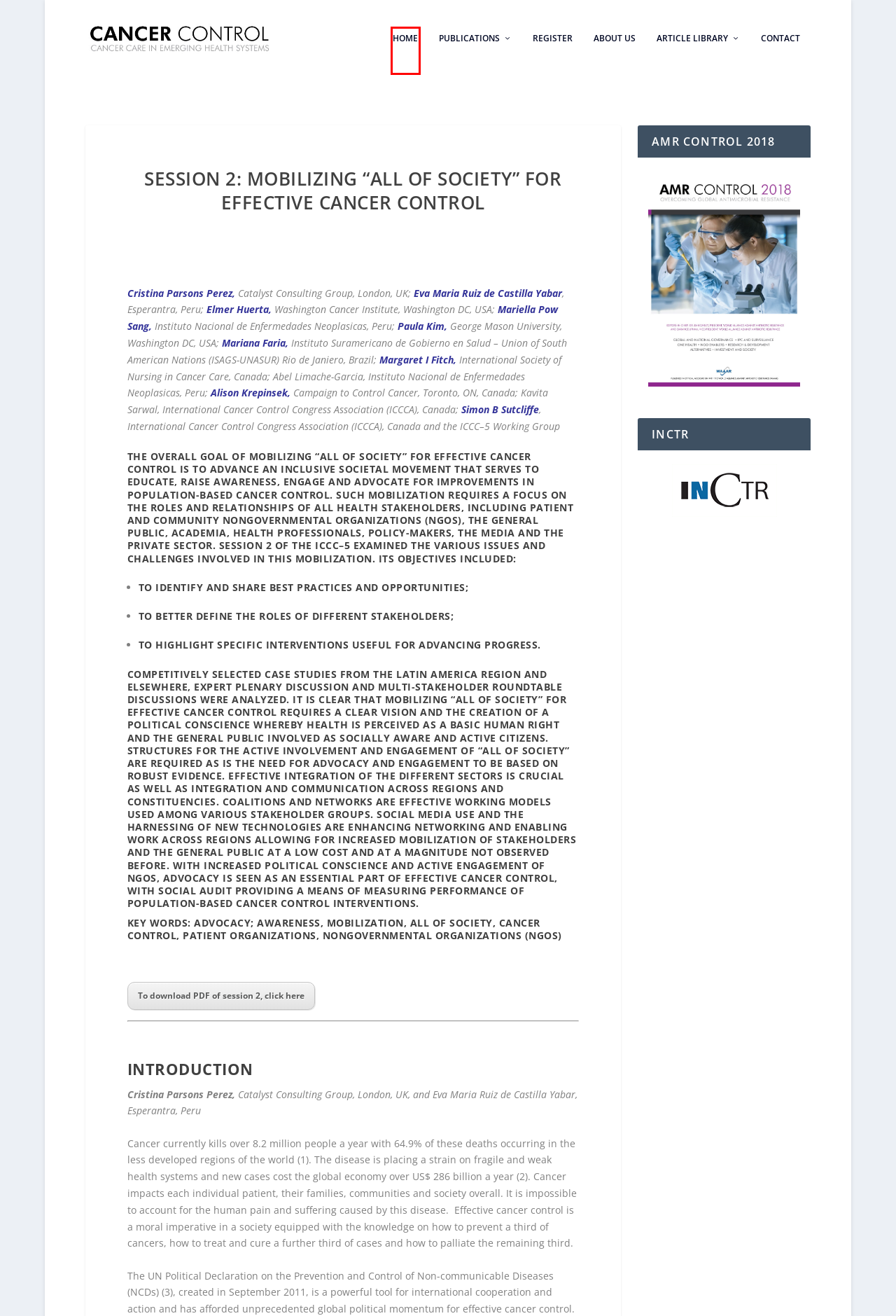You are given a screenshot of a webpage within which there is a red rectangle bounding box. Please choose the best webpage description that matches the new webpage after clicking the selected element in the bounding box. Here are the options:
A. AMR Control
B. Homepage - Cancer Control
C. Publications - Cancer Control
D. 2022 - Cancer Control
E. Contact - Cancer Control
F. Blog Tool, Publishing Platform, and CMS – WordPress.org
G. Article Library - Cancer Control
H. About us - Cancer Control

D